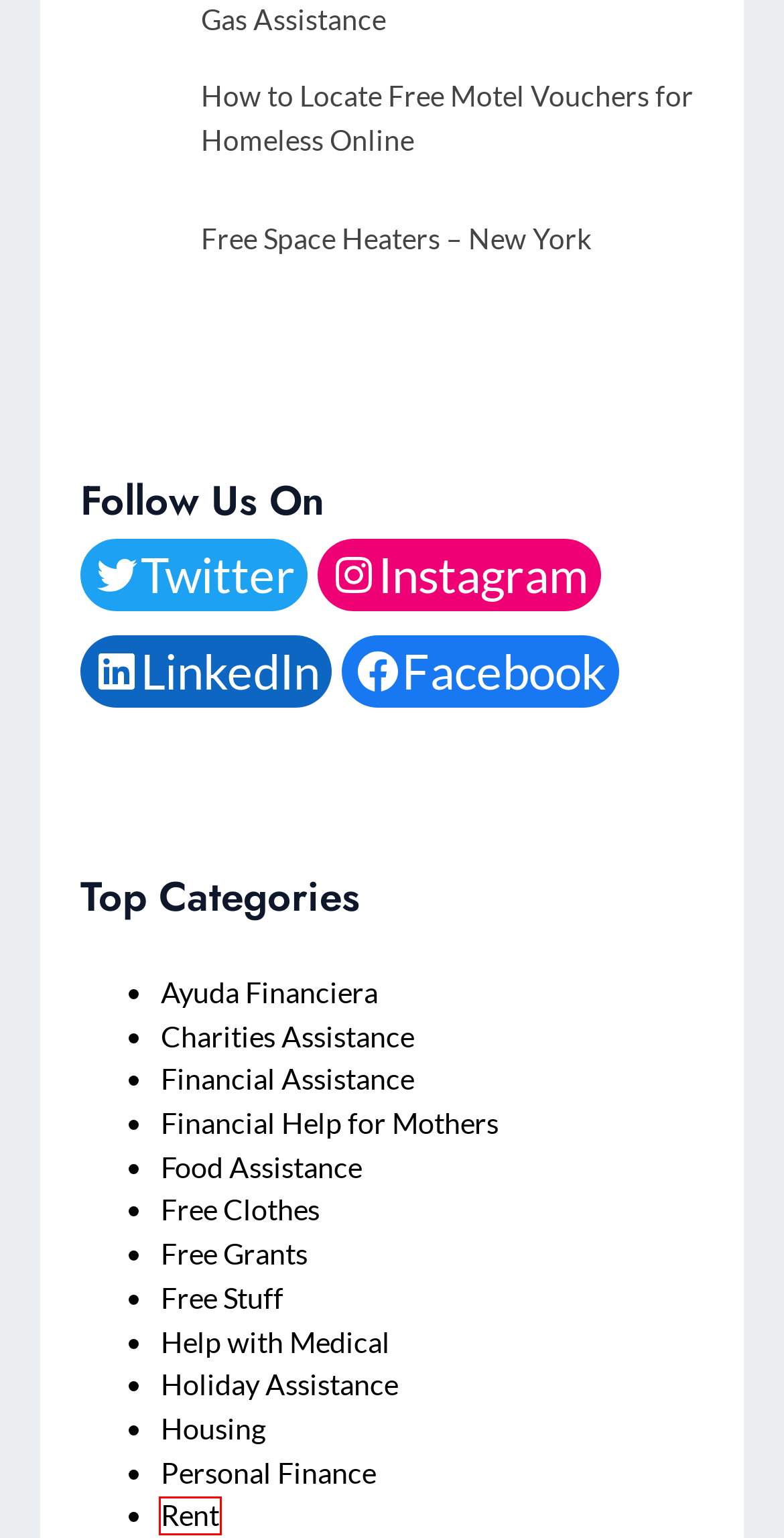Observe the screenshot of a webpage with a red bounding box around an element. Identify the webpage description that best fits the new page after the element inside the bounding box is clicked. The candidates are:
A. | Free Financial Help
B. Find Motel Vouchers for Homeless Online
C. Free Help for Christmas - Free Financial Help Paying Bills
D. Rent
E. Quick Financial Assistance
F. Ayuda Financiera - Servicios de Ayuda Financiera Gratuita
G. Charities that Give Financial Help - Free Financial Help Paying Bills
H. Get a Free Space Heater New York

D